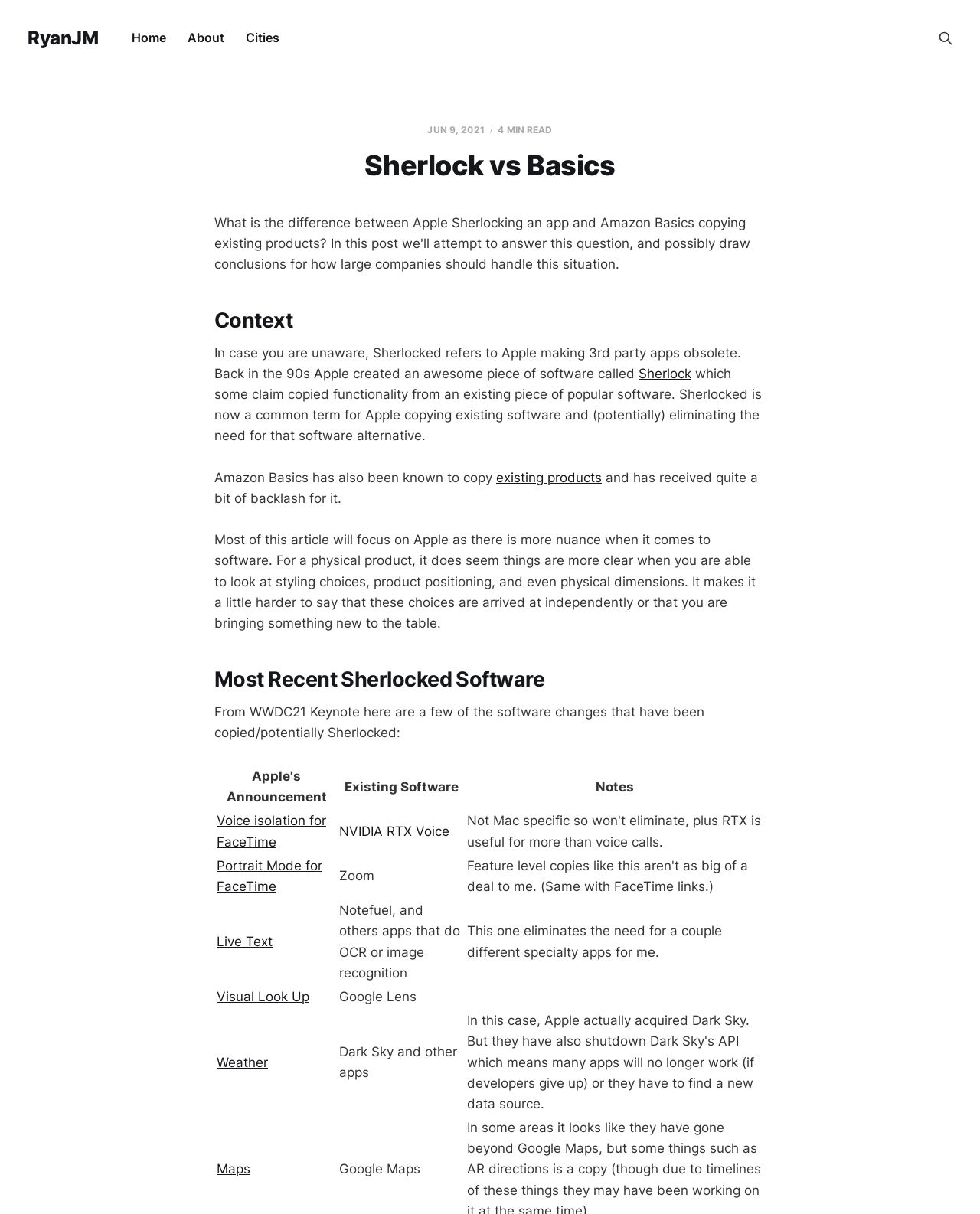Please locate the bounding box coordinates of the element that needs to be clicked to achieve the following instruction: "Click on the 'Voice isolation for FaceTime' link". The coordinates should be four float numbers between 0 and 1, i.e., [left, top, right, bottom].

[0.221, 0.67, 0.333, 0.7]